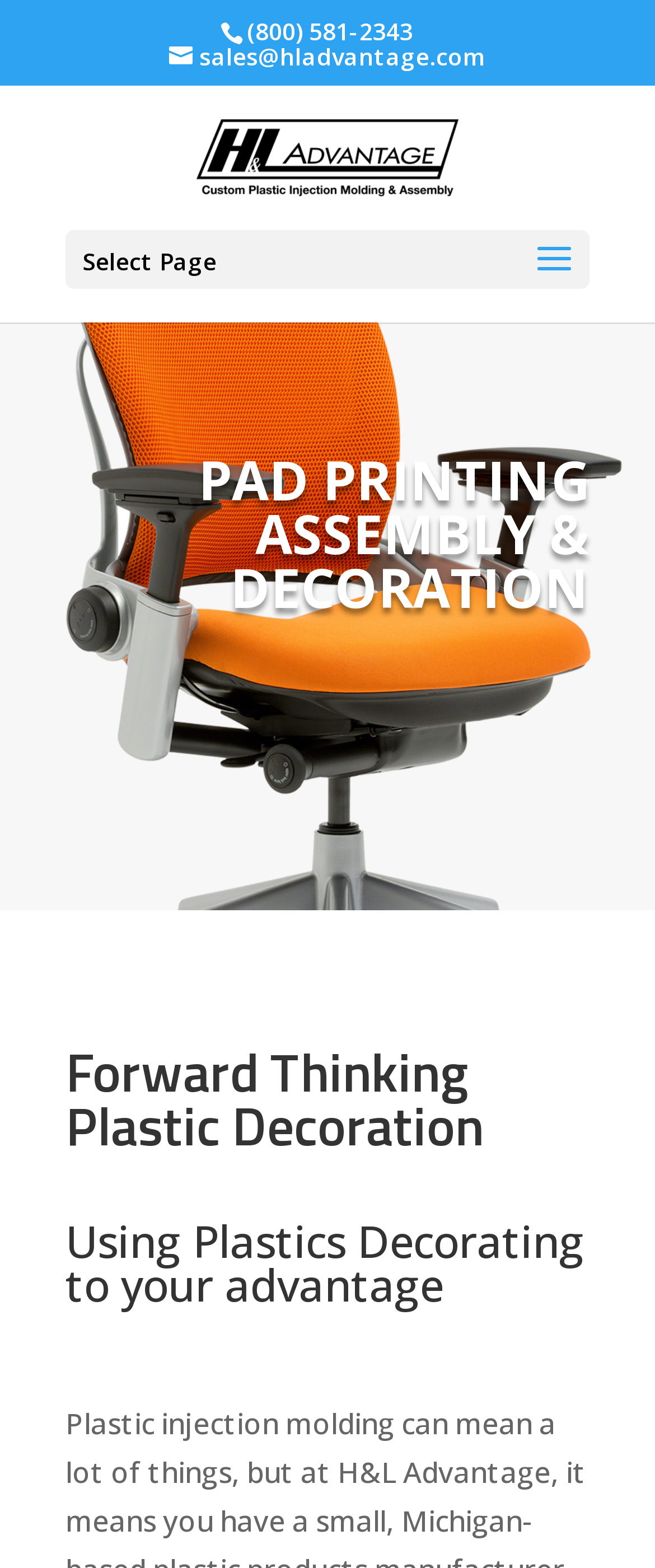Provide a one-word or short-phrase answer to the question:
Is there a logo of H&L Advantage on the webpage?

Yes